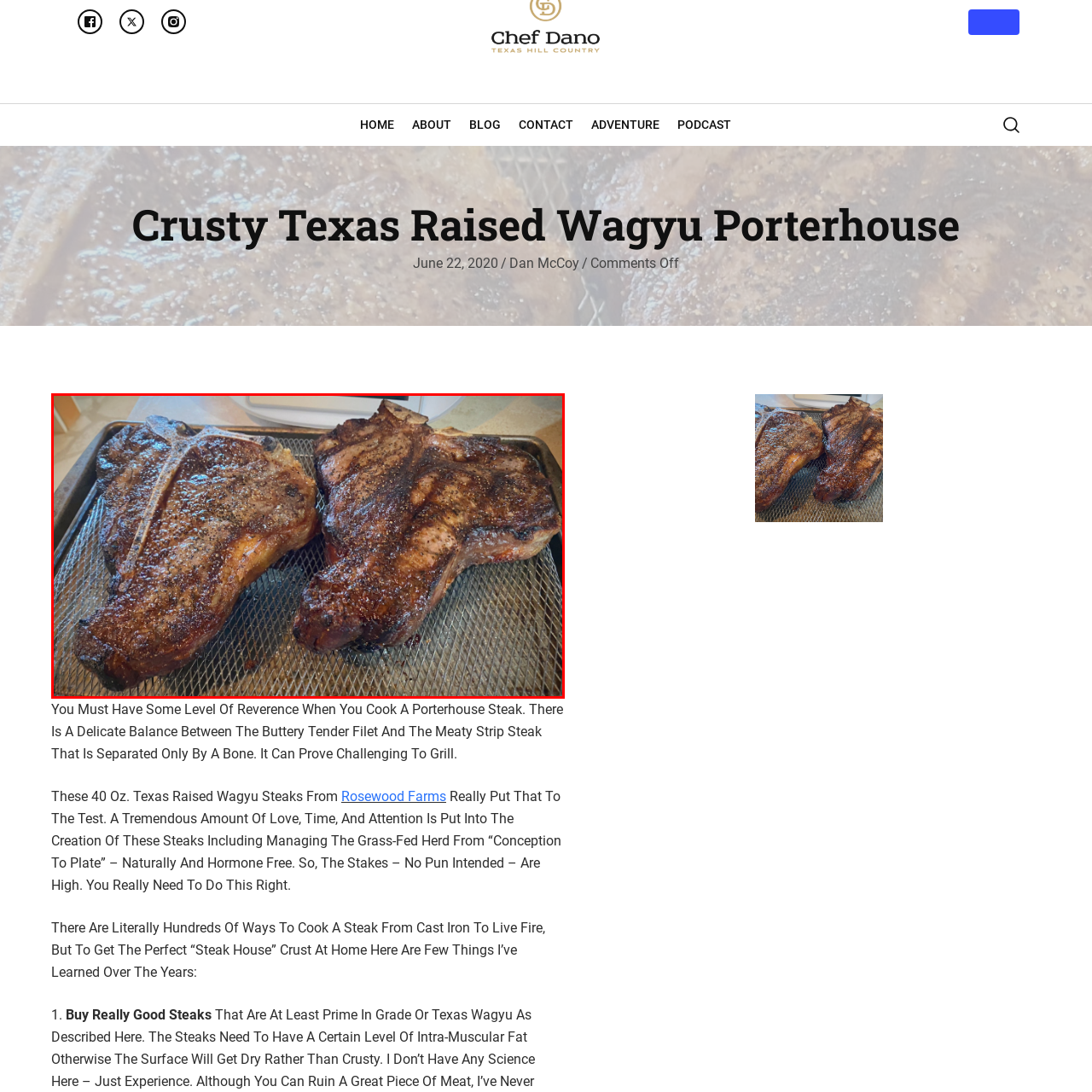How are the steaks seasoned?
Check the image enclosed by the red bounding box and give your answer in one word or a short phrase.

Generously